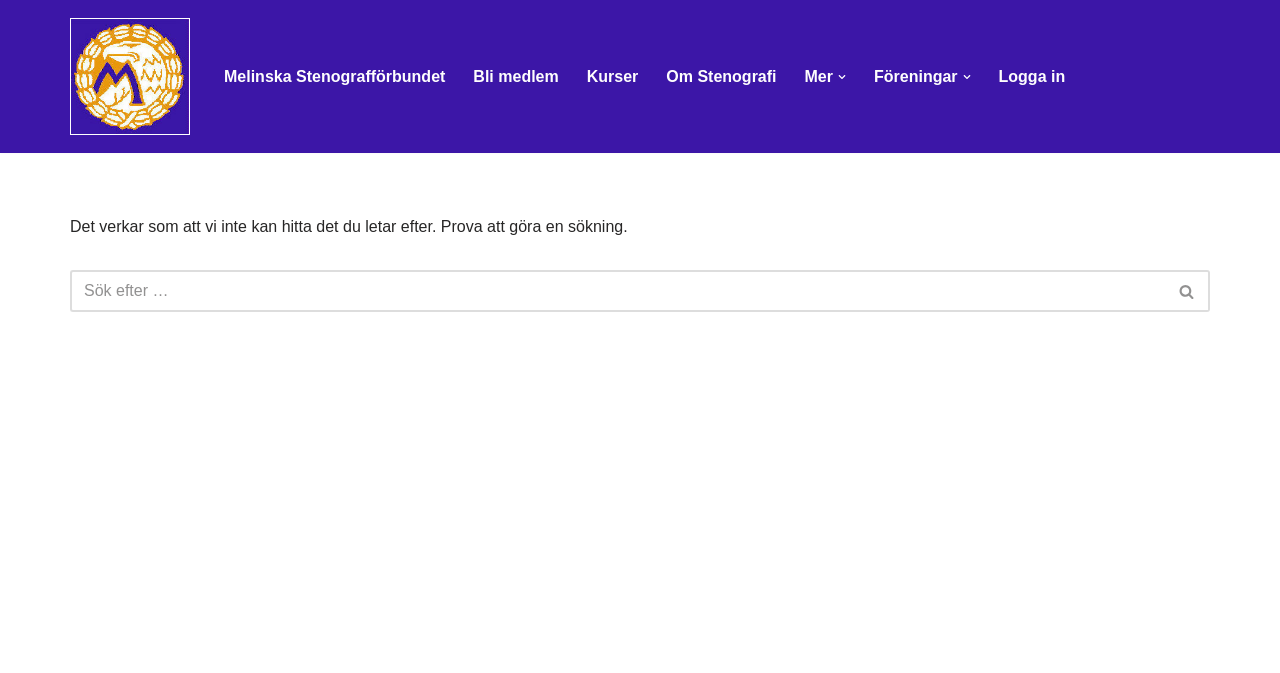Please identify the bounding box coordinates of the element I need to click to follow this instruction: "Go to 'Melinska Stenografförbundet'".

[0.175, 0.094, 0.348, 0.133]